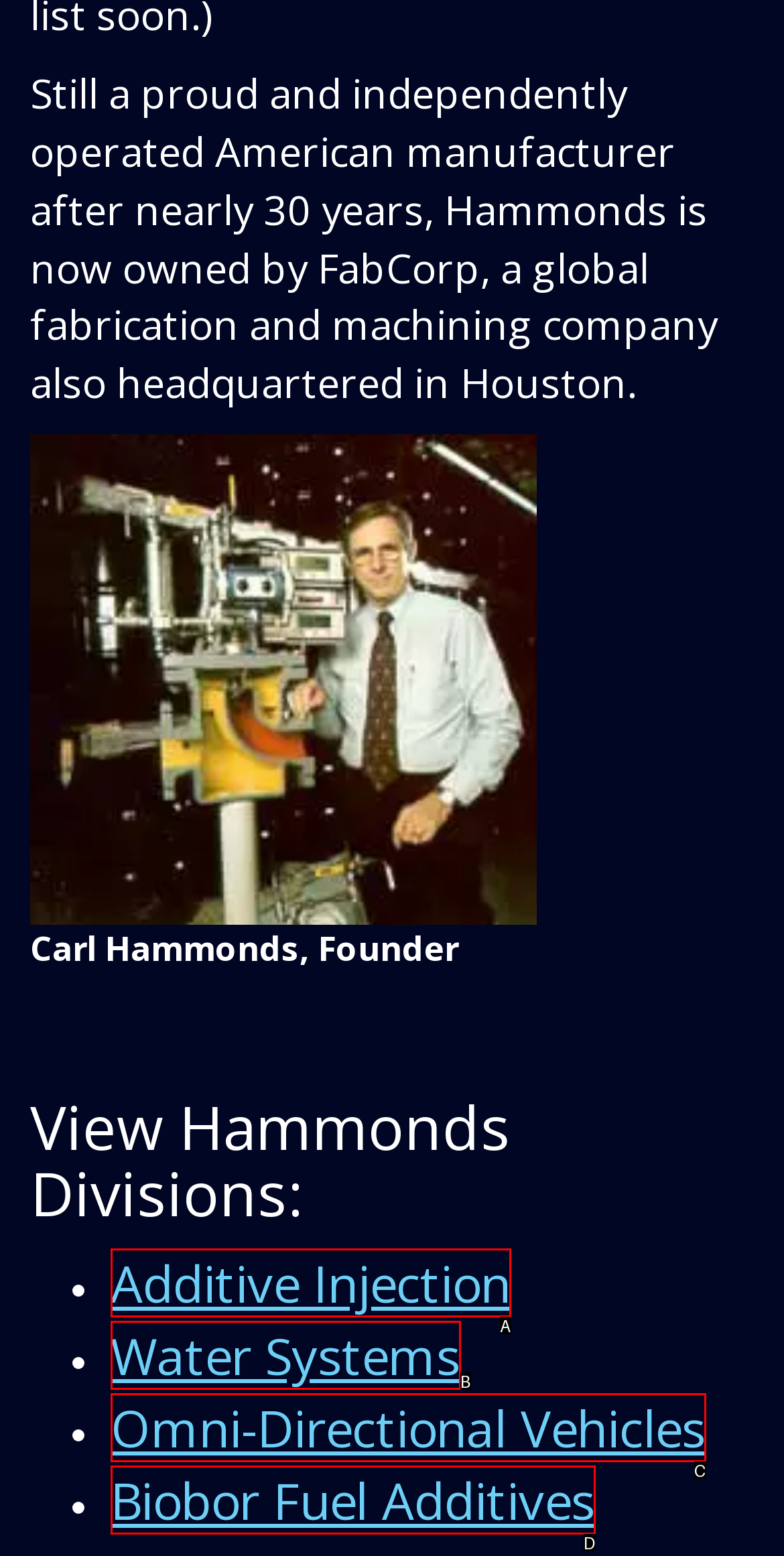Point out the HTML element that matches the following description: Water Systems
Answer with the letter from the provided choices.

B